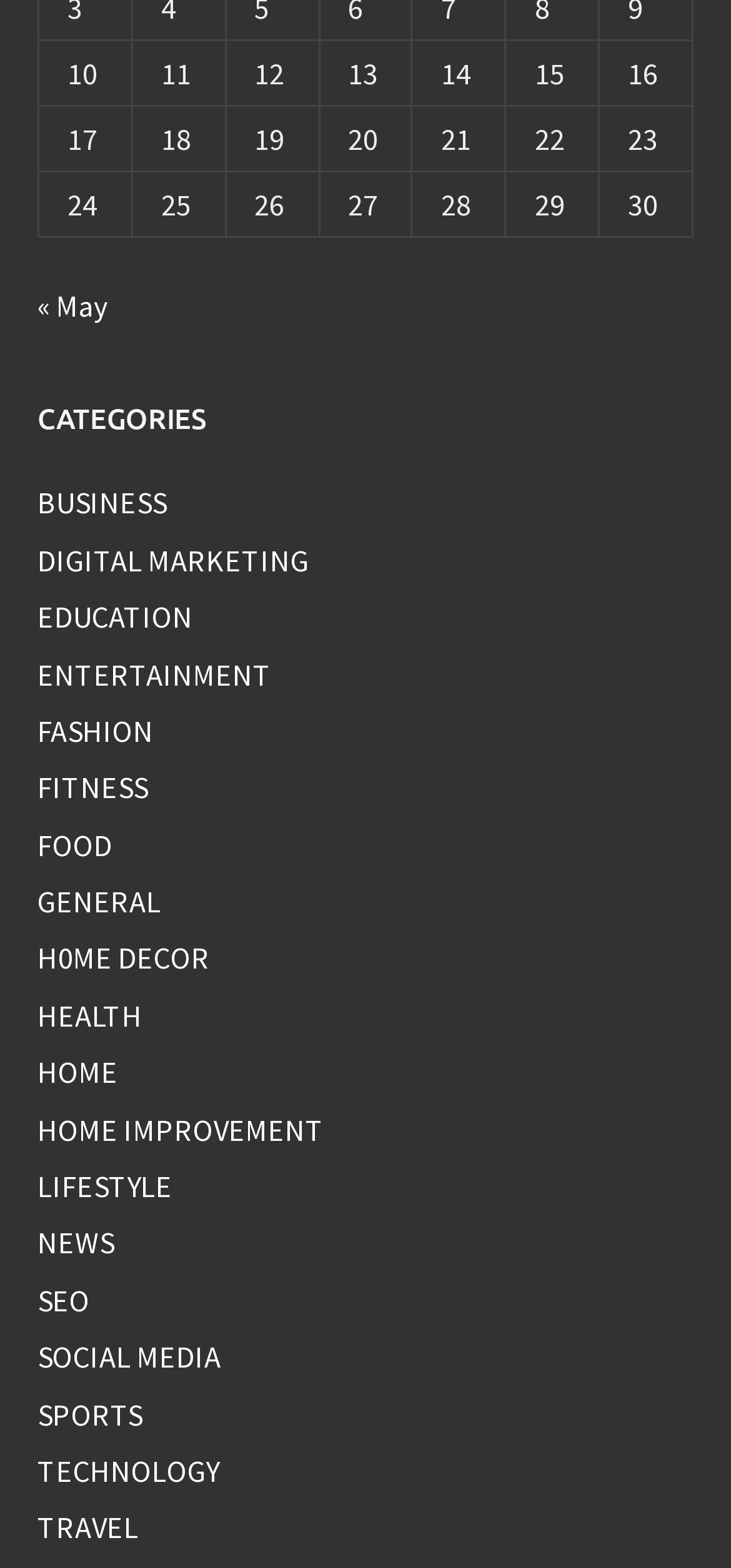Given the element description "HOME", identify the bounding box of the corresponding UI element.

[0.051, 0.672, 0.162, 0.696]